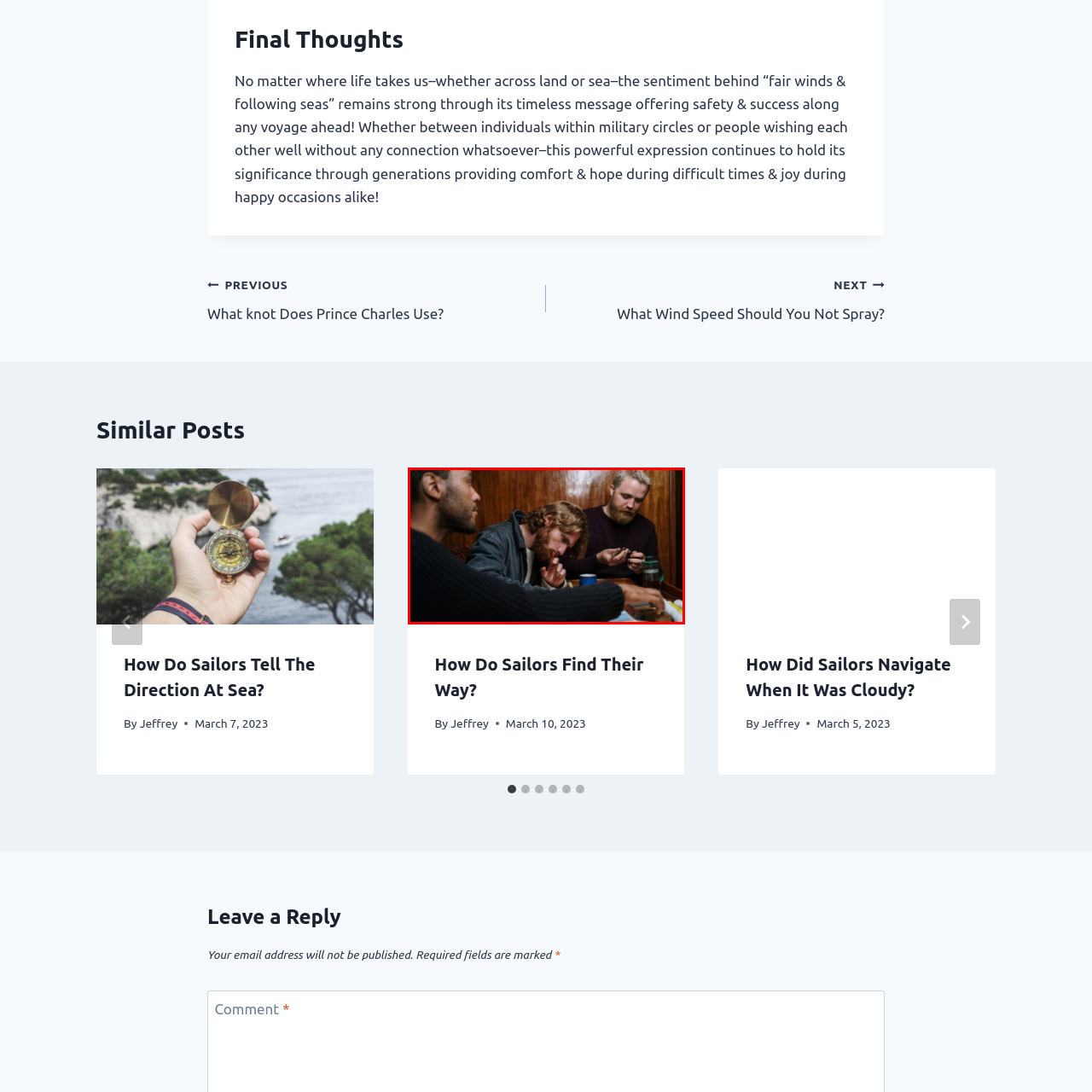What is the material of the table?
Examine the image within the red bounding box and provide a comprehensive answer to the question.

The caption describes the atmosphere as intimate, with a warm glow reflecting off the dark wood around them, which implies that the table is made of wood.